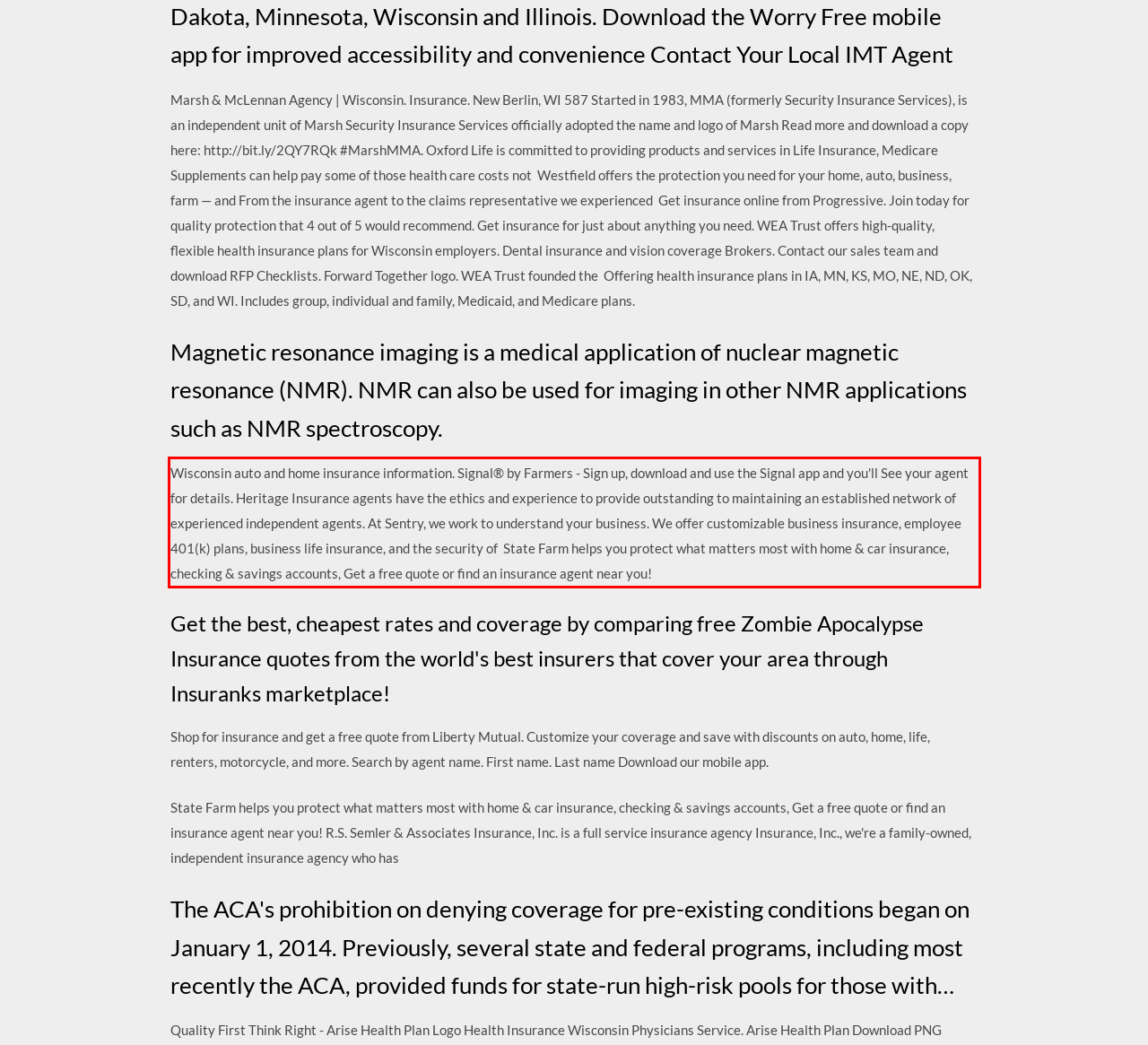You are given a screenshot showing a webpage with a red bounding box. Perform OCR to capture the text within the red bounding box.

Wisconsin auto and home insurance information. Signal® by Farmers - Sign up, download and use the Signal app and you'll See your agent for details. Heritage Insurance agents have the ethics and experience to provide outstanding to maintaining an established network of experienced independent agents. At Sentry, we work to understand your business. We offer customizable business insurance, employee 401(k) plans, business life insurance, and the security of State Farm helps you protect what matters most with home & car insurance, checking & savings accounts, Get a free quote or find an insurance agent near you!